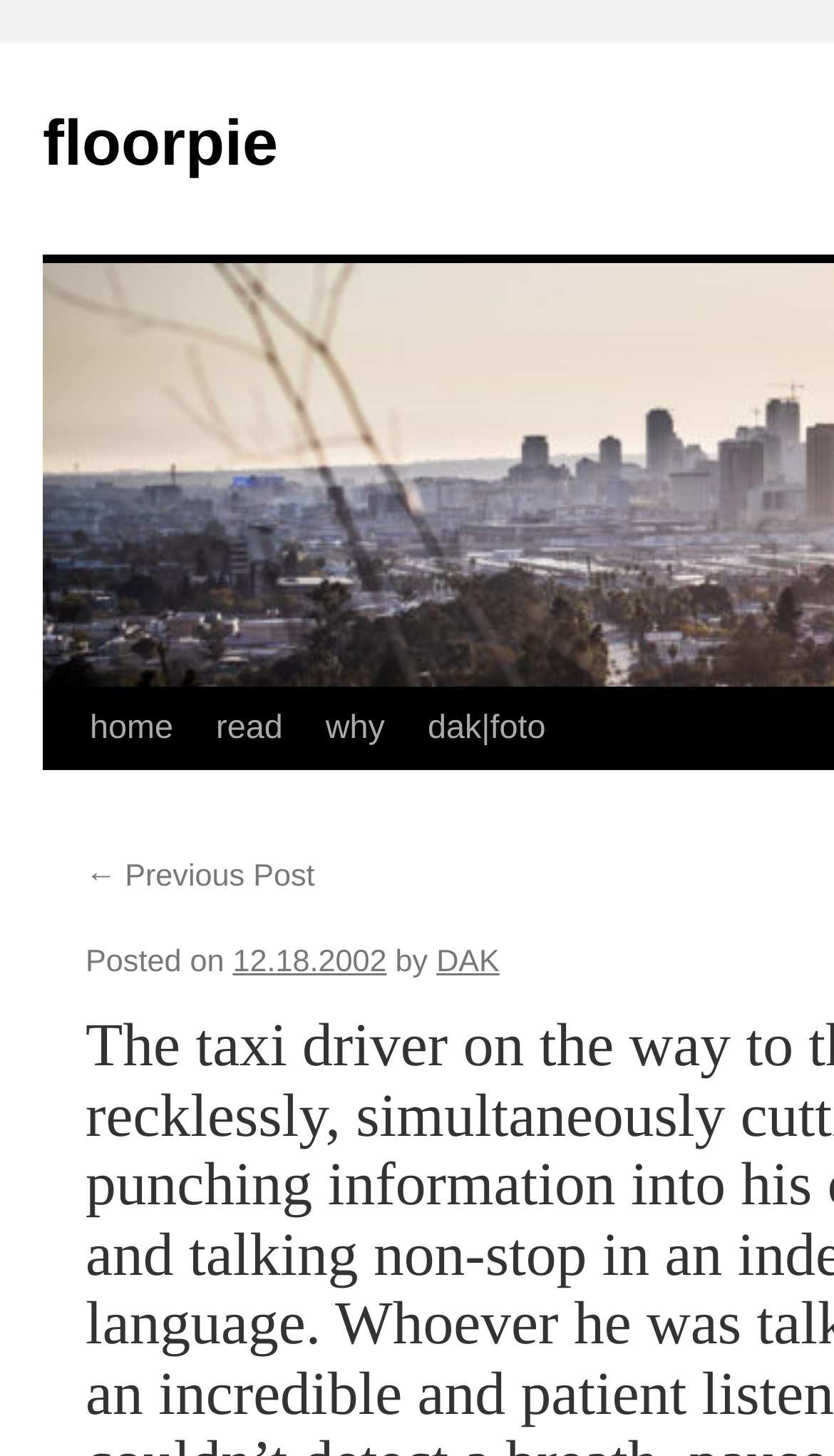Provide a short answer using a single word or phrase for the following question: 
What is the text of the second link in the top navigation bar?

read